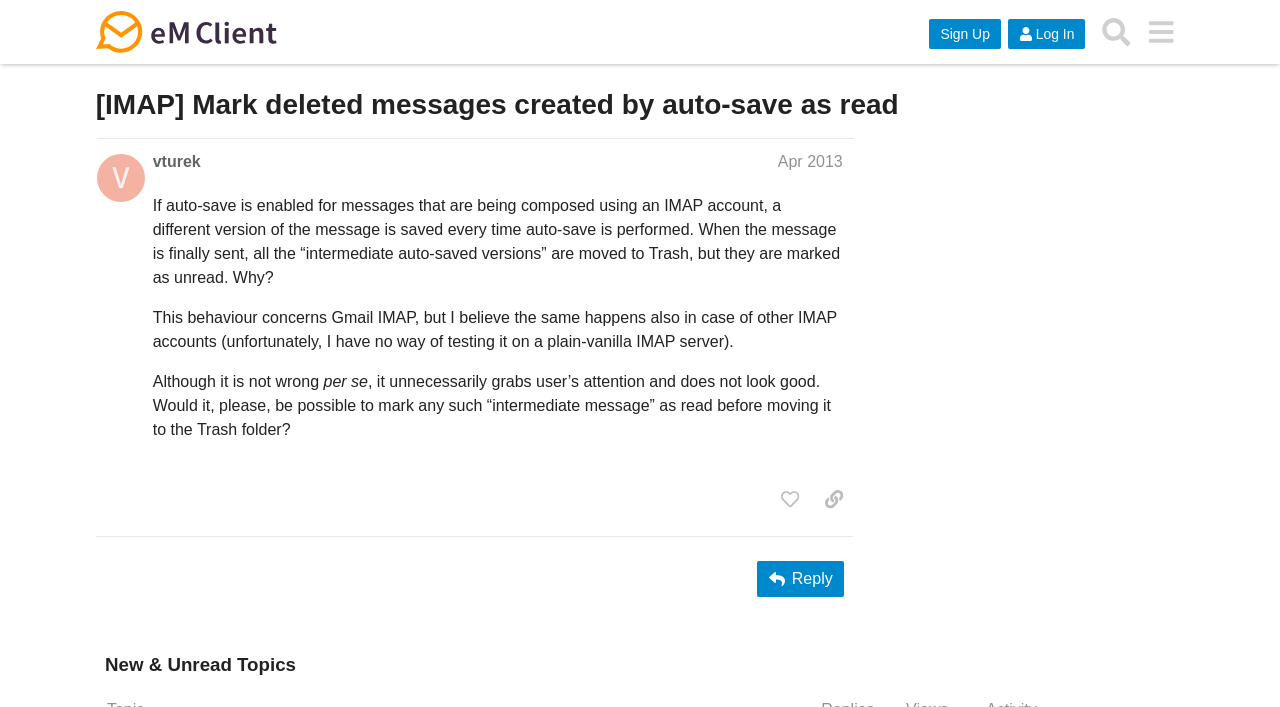Identify the bounding box coordinates of the element to click to follow this instruction: 'Like this post'. Ensure the coordinates are four float values between 0 and 1, provided as [left, top, right, bottom].

[0.602, 0.681, 0.632, 0.73]